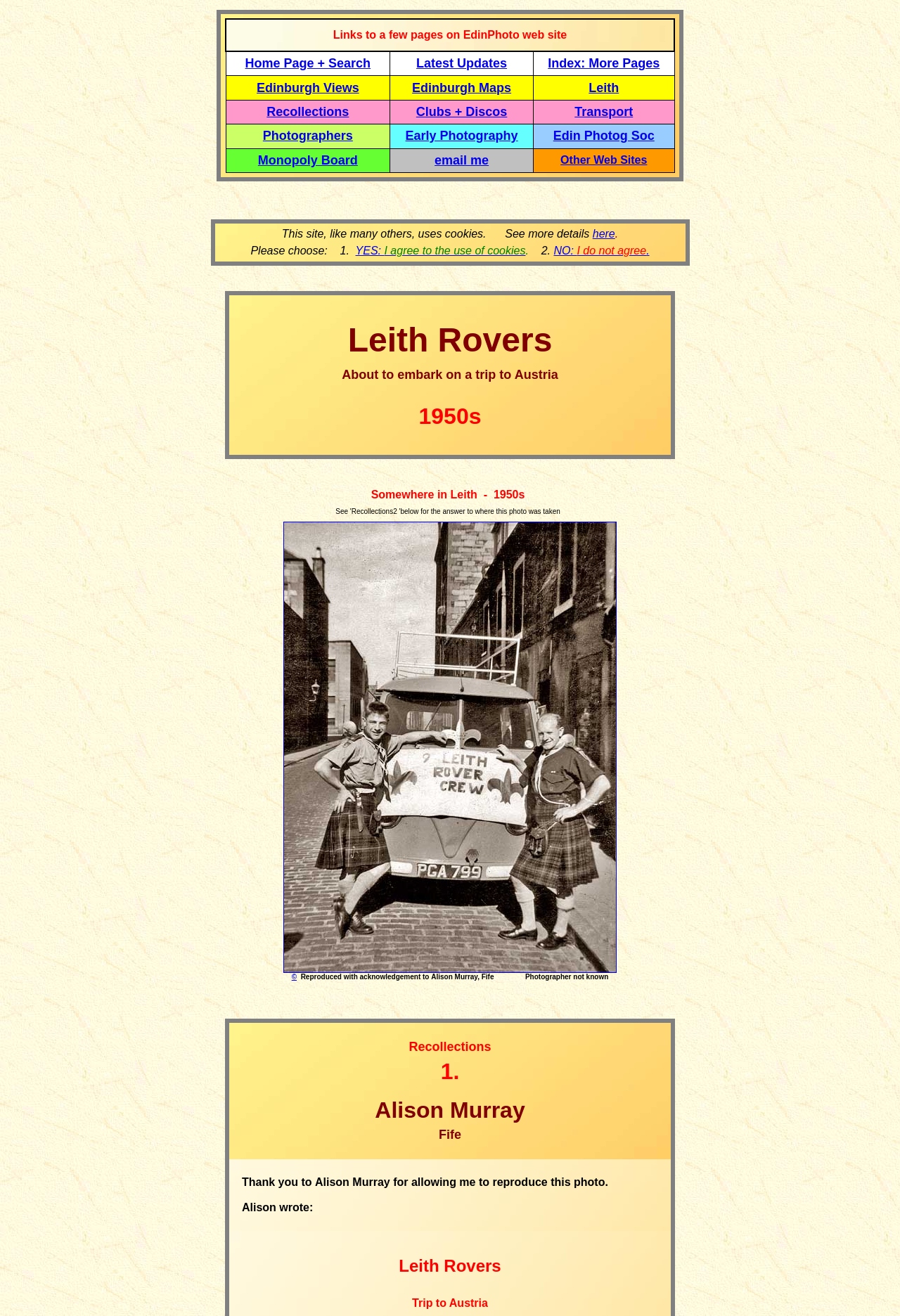Please locate the UI element described by "Edinburgh Maps" and provide its bounding box coordinates.

[0.458, 0.061, 0.568, 0.072]